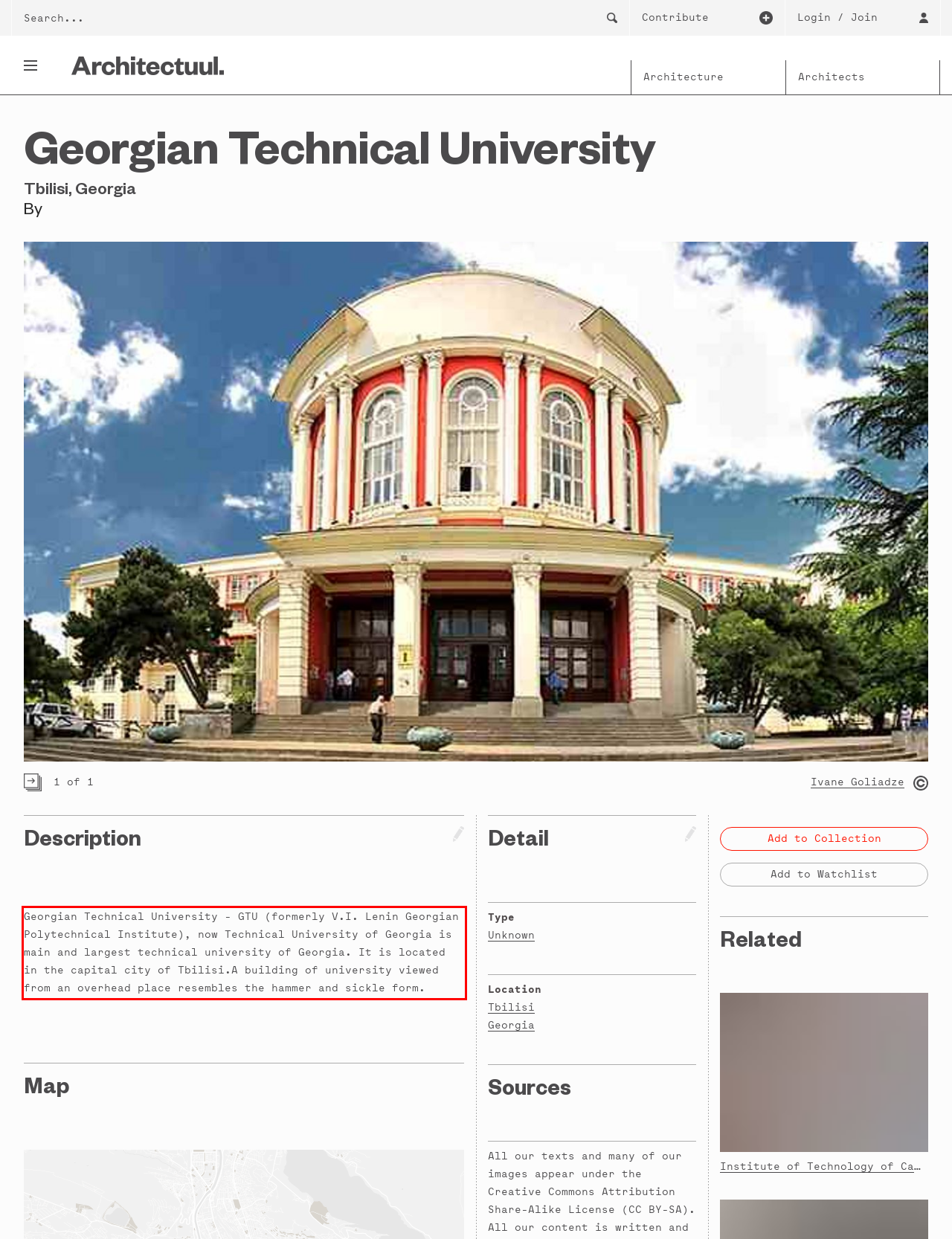Please identify the text within the red rectangular bounding box in the provided webpage screenshot.

Georgian Technical University - GTU (formerly V.I. Lenin Georgian Polytechnical Institute), now Technical University of Georgia is main and largest technical university of Georgia. It is located in the capital city of Tbilisi.A building of university viewed from an overhead place resembles the hammer and sickle form.